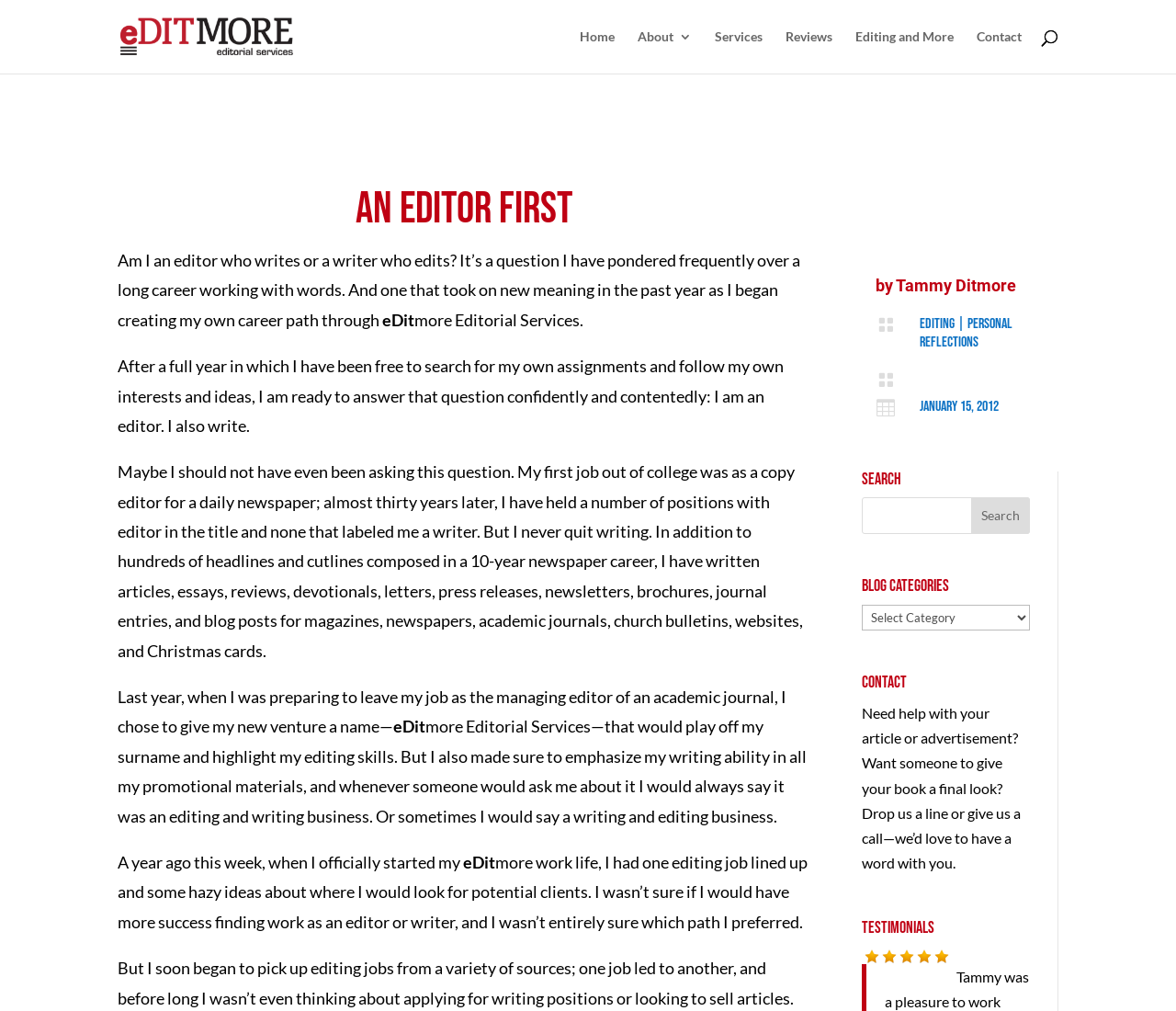Offer a detailed account of what is visible on the webpage.

This webpage is a personal blog or editorial services website, with a focus on the author's reflections on their career as an editor and writer. At the top of the page, there is a navigation menu with links to "Home", "About", "Services", "Reviews", "Editing and More", and "Contact". Below the navigation menu, there is a search bar.

The main content of the page is a personal reflection article, titled "An Editor First", which explores the author's journey as an editor and writer. The article is divided into several paragraphs, with headings and subheadings. The text discusses the author's career path, their decision to start their own business, and their thoughts on the relationship between editing and writing.

To the right of the main content, there are several sections, including a "Blog Categories" dropdown menu, a "Contact" section with a brief message and a link to get in touch, and a "Testimonials" section with a link to read reviews.

At the bottom of the page, there is a section with five small images, each with a brief testimonial quote. The images are arranged horizontally, with a small gap between each one.

Throughout the page, there are several links to other pages or sections, including the author's name, "Tammy Ditmore", which links to their profile or about page. The overall design is clean and easy to navigate, with a focus on the author's writing and reflections.